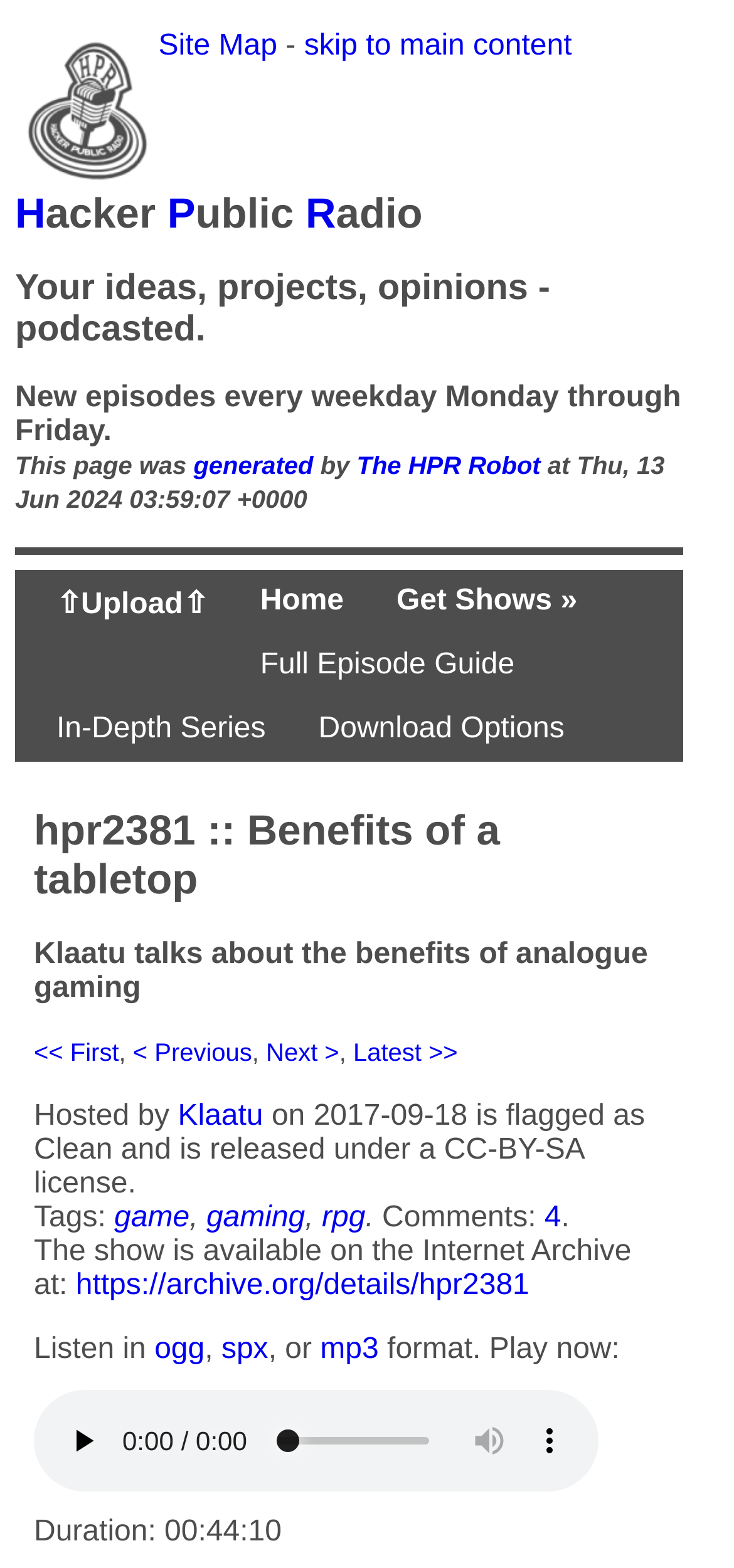Locate the bounding box of the UI element described by: "The HPR Robot" in the given webpage screenshot.

[0.486, 0.288, 0.736, 0.306]